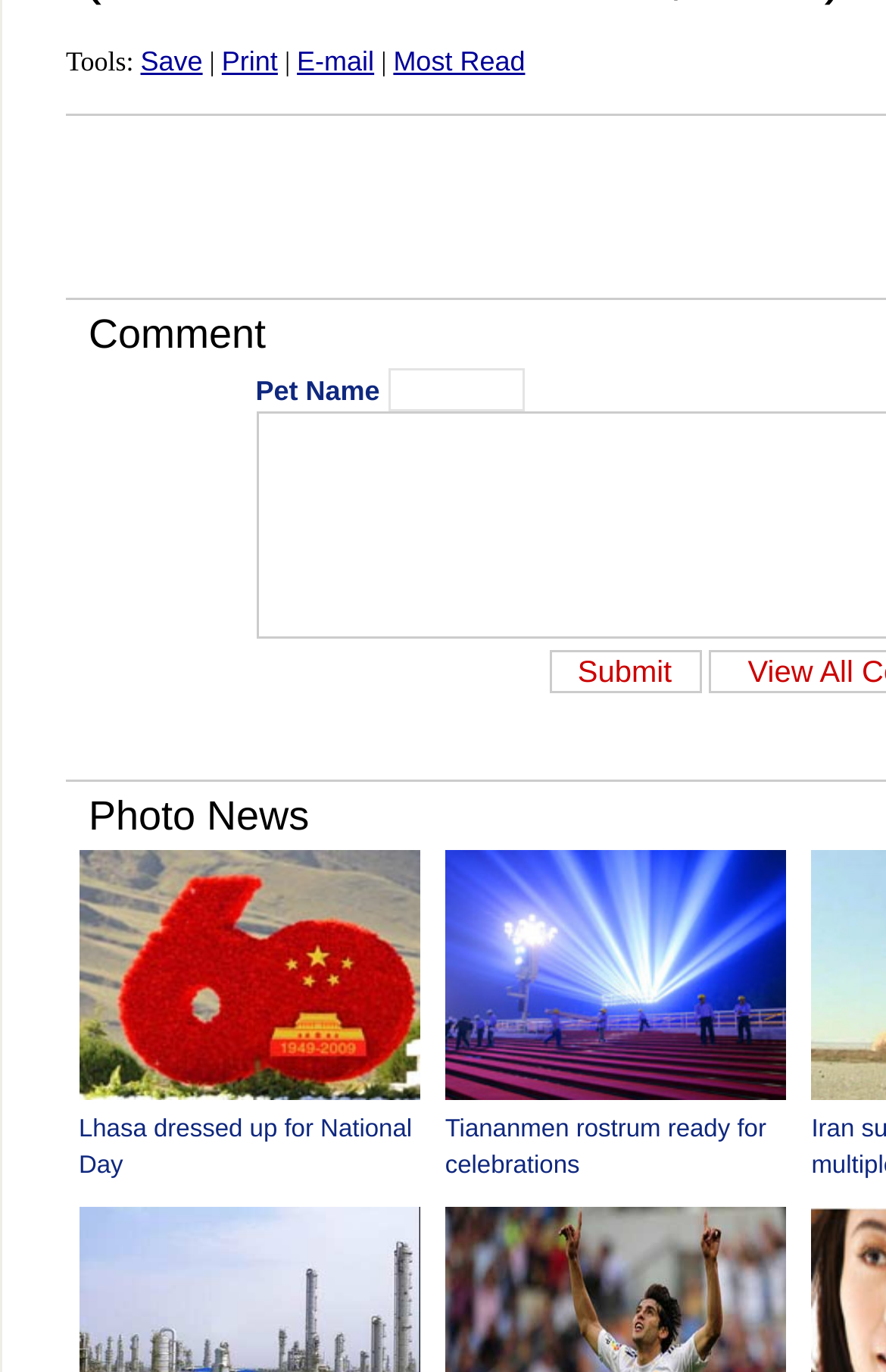Please answer the following question using a single word or phrase: 
What is the purpose of the textbox?

Input